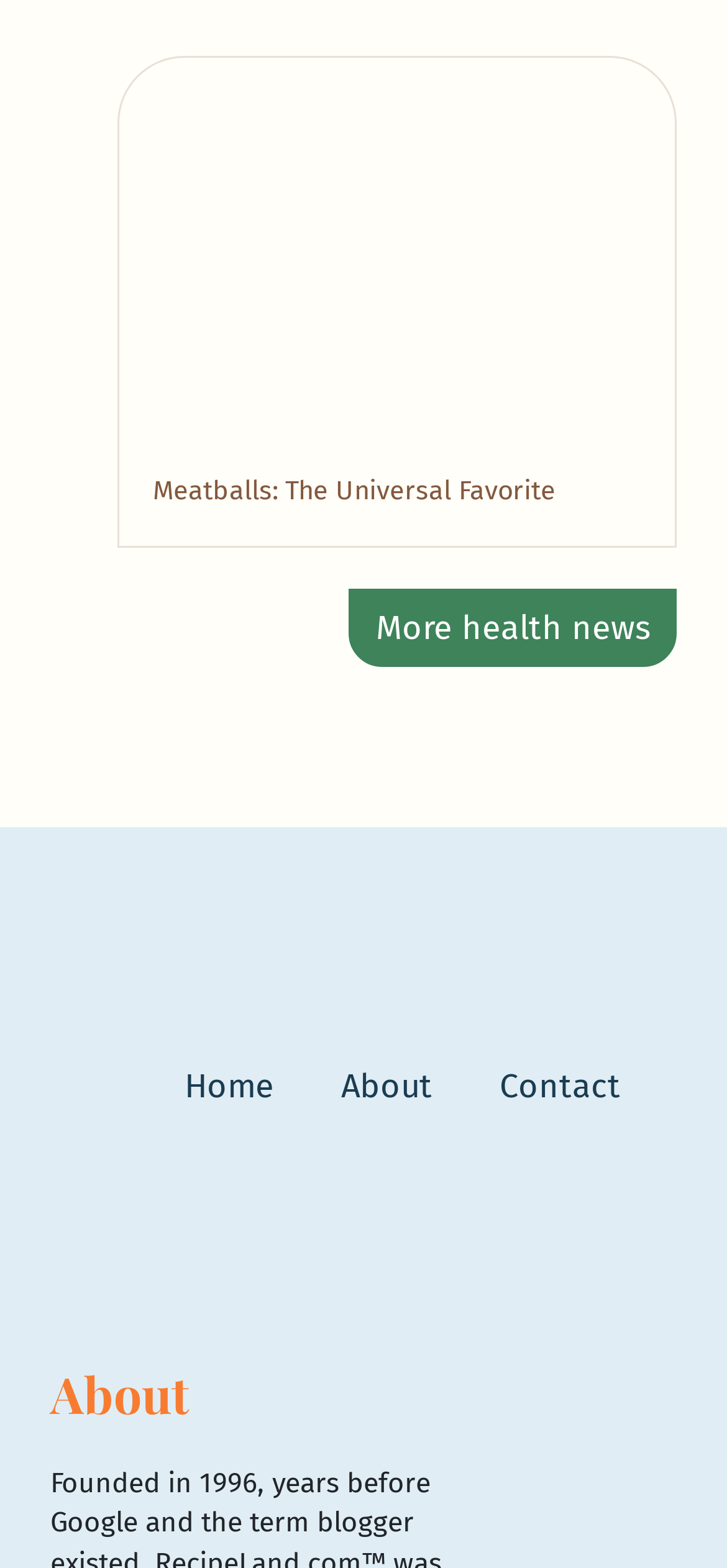Locate the bounding box coordinates of the element that needs to be clicked to carry out the instruction: "Read more 'health news'". The coordinates should be given as four float numbers ranging from 0 to 1, i.e., [left, top, right, bottom].

[0.479, 0.375, 0.931, 0.425]